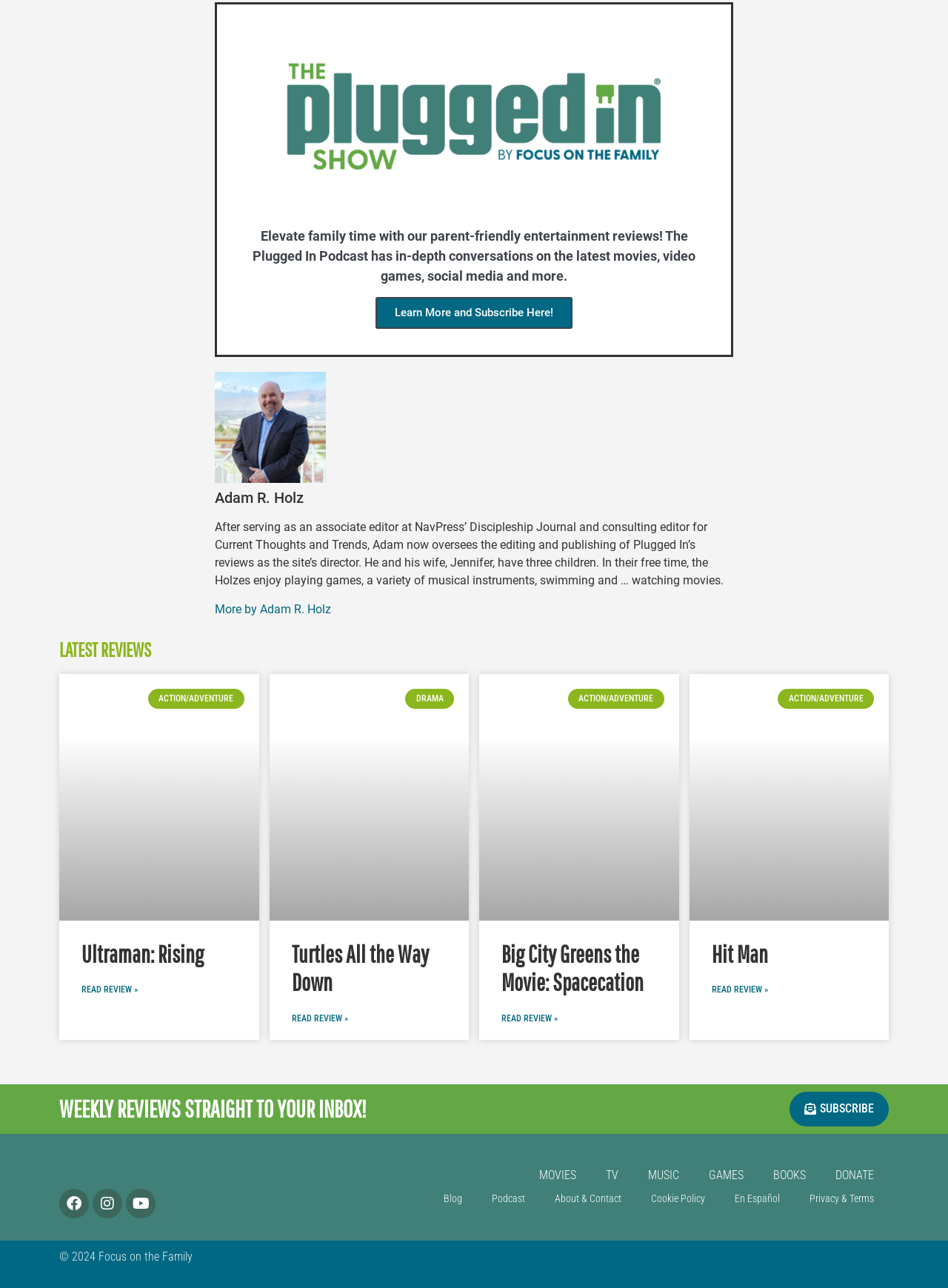Locate the bounding box coordinates of the clickable part needed for the task: "Subscribe to weekly reviews".

[0.833, 0.848, 0.938, 0.875]